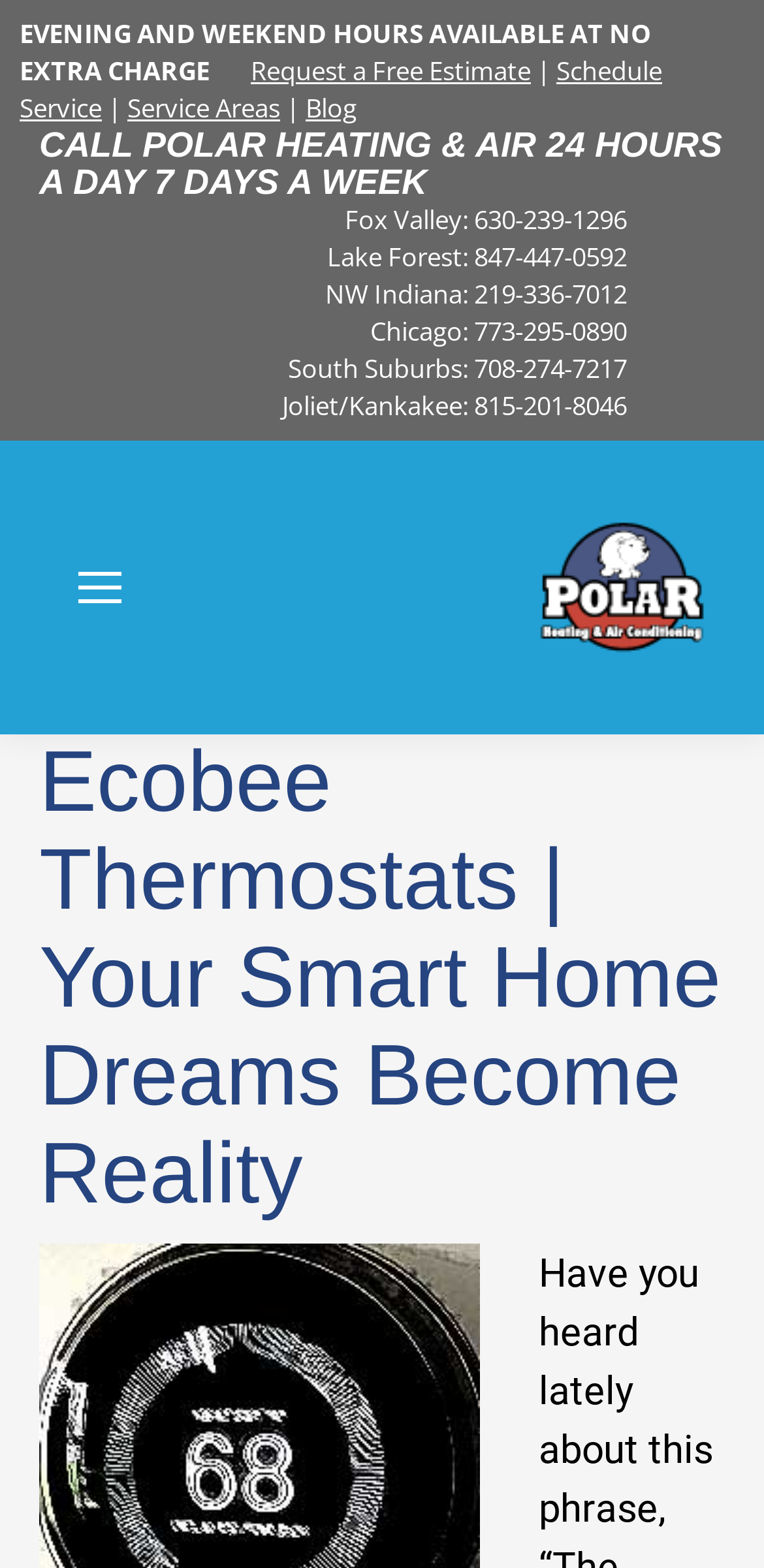Ascertain the bounding box coordinates for the UI element detailed here: "Go to Top". The coordinates should be provided as [left, top, right, bottom] with each value being a float between 0 and 1.

[0.872, 0.767, 0.974, 0.817]